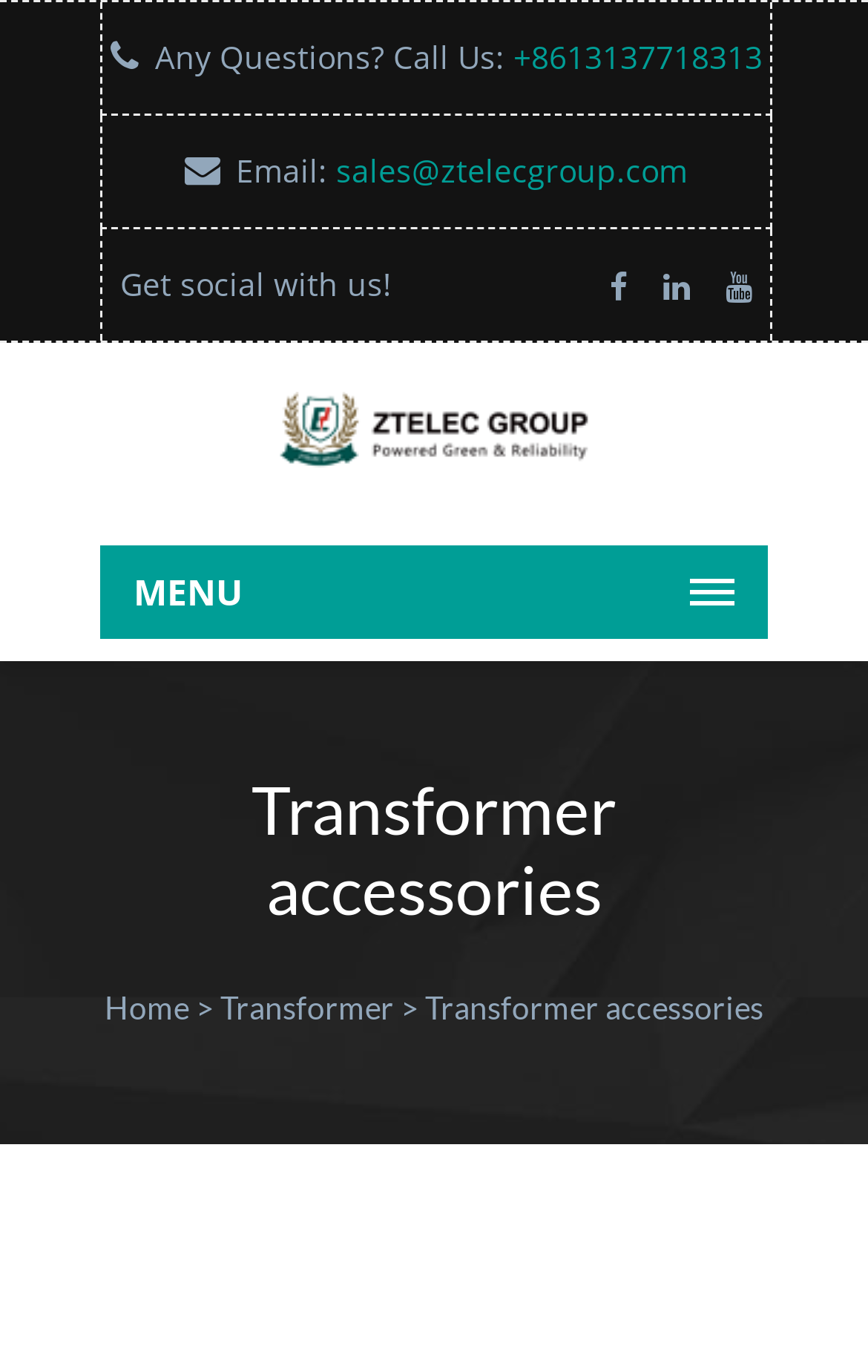Provide a short answer using a single word or phrase for the following question: 
What is the phone number to call for questions?

+8613137718313